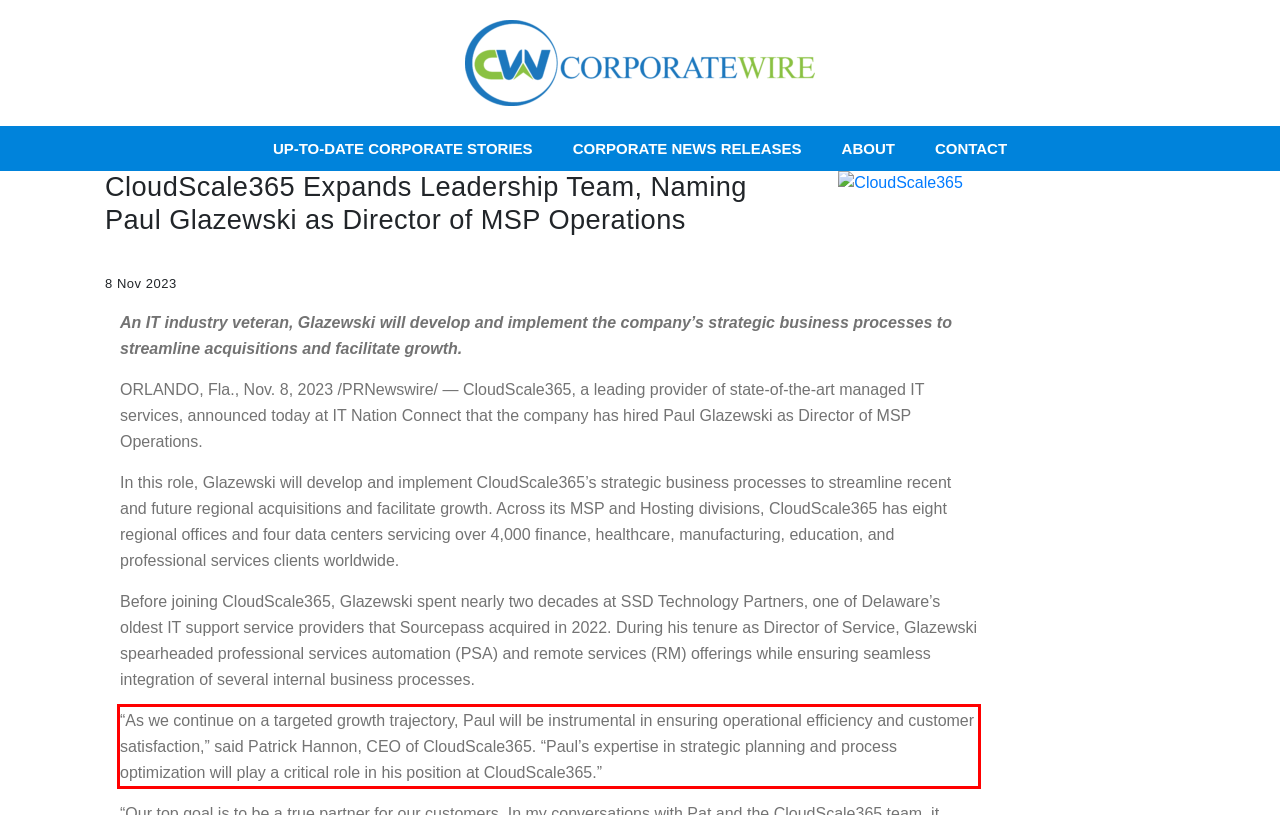Please recognize and transcribe the text located inside the red bounding box in the webpage image.

“As we continue on a targeted growth trajectory, Paul will be instrumental in ensuring operational efficiency and customer satisfaction,” said Patrick Hannon, CEO of CloudScale365. “Paul’s expertise in strategic planning and process optimization will play a critical role in his position at CloudScale365.”